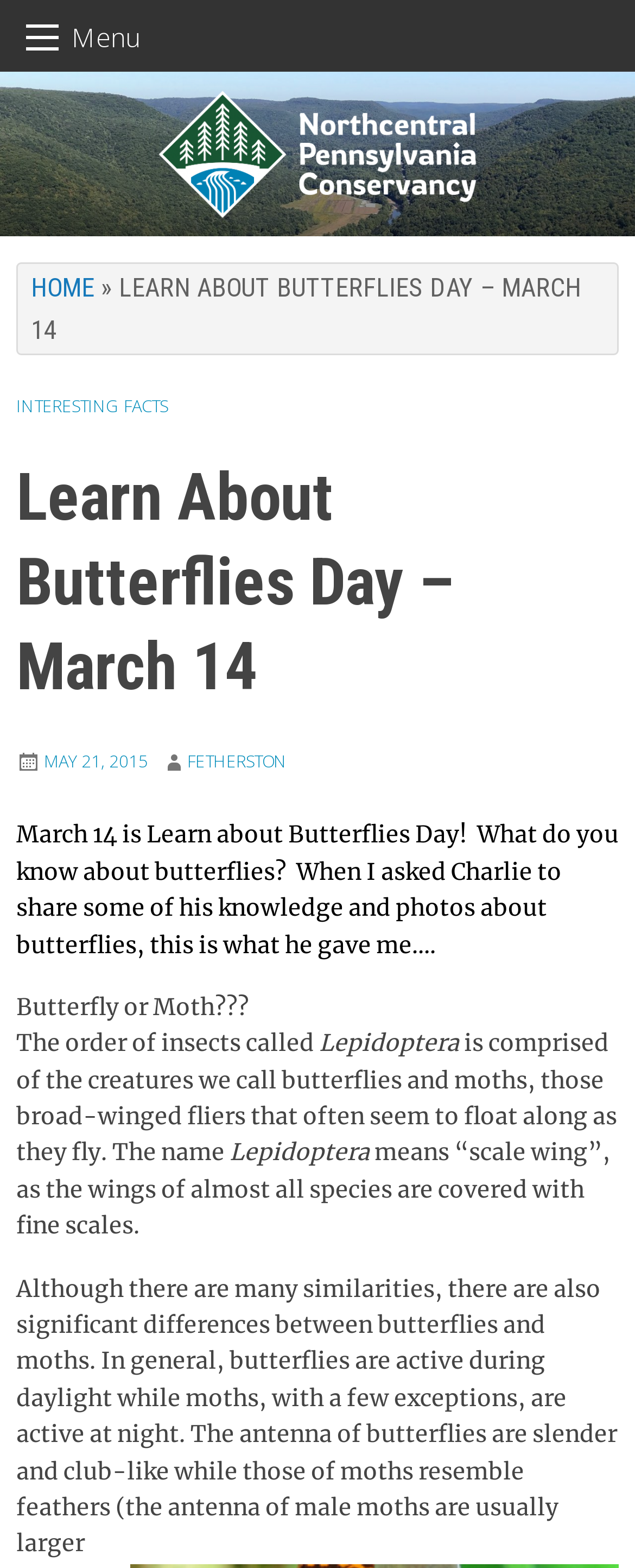Articulate a complete and detailed caption of the webpage elements.

This webpage is dedicated to Learn About Butterflies Day, which is celebrated on March 14. At the top left corner, there is a button to expand the menu, accompanied by a "Menu" label. Below this, there is a link to the Northcentral Pennsylvania Conservancy, which is also represented by an image that spans the entire width of the page.

In the middle of the page, there is a navigation section that indicates the current location, "LEARN ABOUT BUTTERFLIES DAY – MARCH 14". Below this, there is a header section with links to "INTERESTING FACTS" and a heading that reads "Learn About Butterflies Day – March 14". There are also links to "MAY 21, 2015" and "FETHERSTON" in this section.

The main content of the page starts with a paragraph that introduces the topic of butterflies, asking the reader what they know about them. The text then shares some knowledge and photos about butterflies, provided by Charlie. The following sections discuss the differences between butterflies and moths, including their activity patterns, antenna shapes, and other characteristics. There are several paragraphs of text that provide information about Lepidoptera, the order of insects that includes butterflies and moths.

Throughout the page, there are no images of butterflies or moths, but there are several links and headers that break up the text and provide additional information. The overall structure of the page is organized, with clear headings and concise text that makes it easy to follow along.